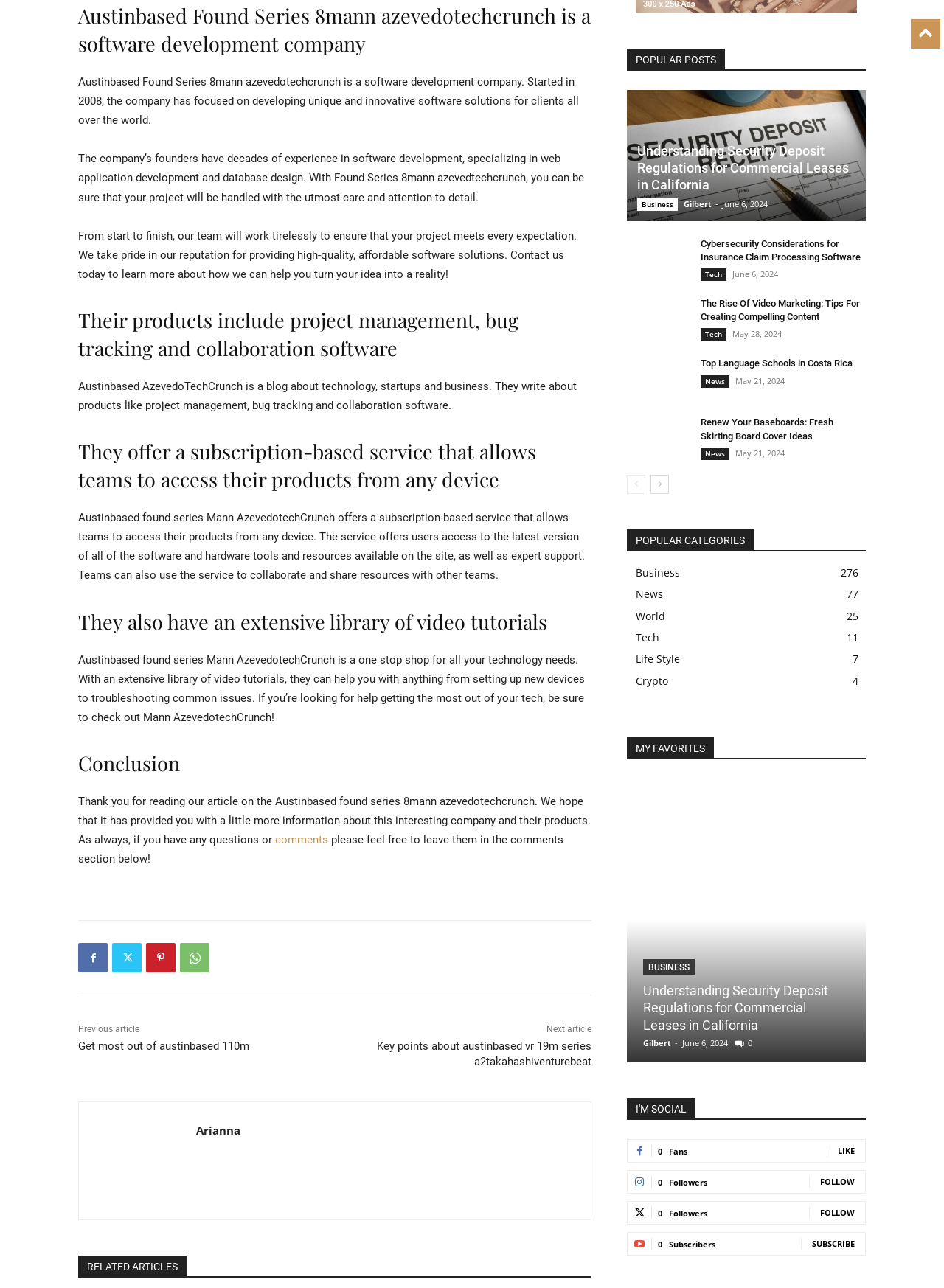What is the purpose of the 'RELATED ARTICLES' section?
Look at the screenshot and respond with a single word or phrase.

To provide related articles